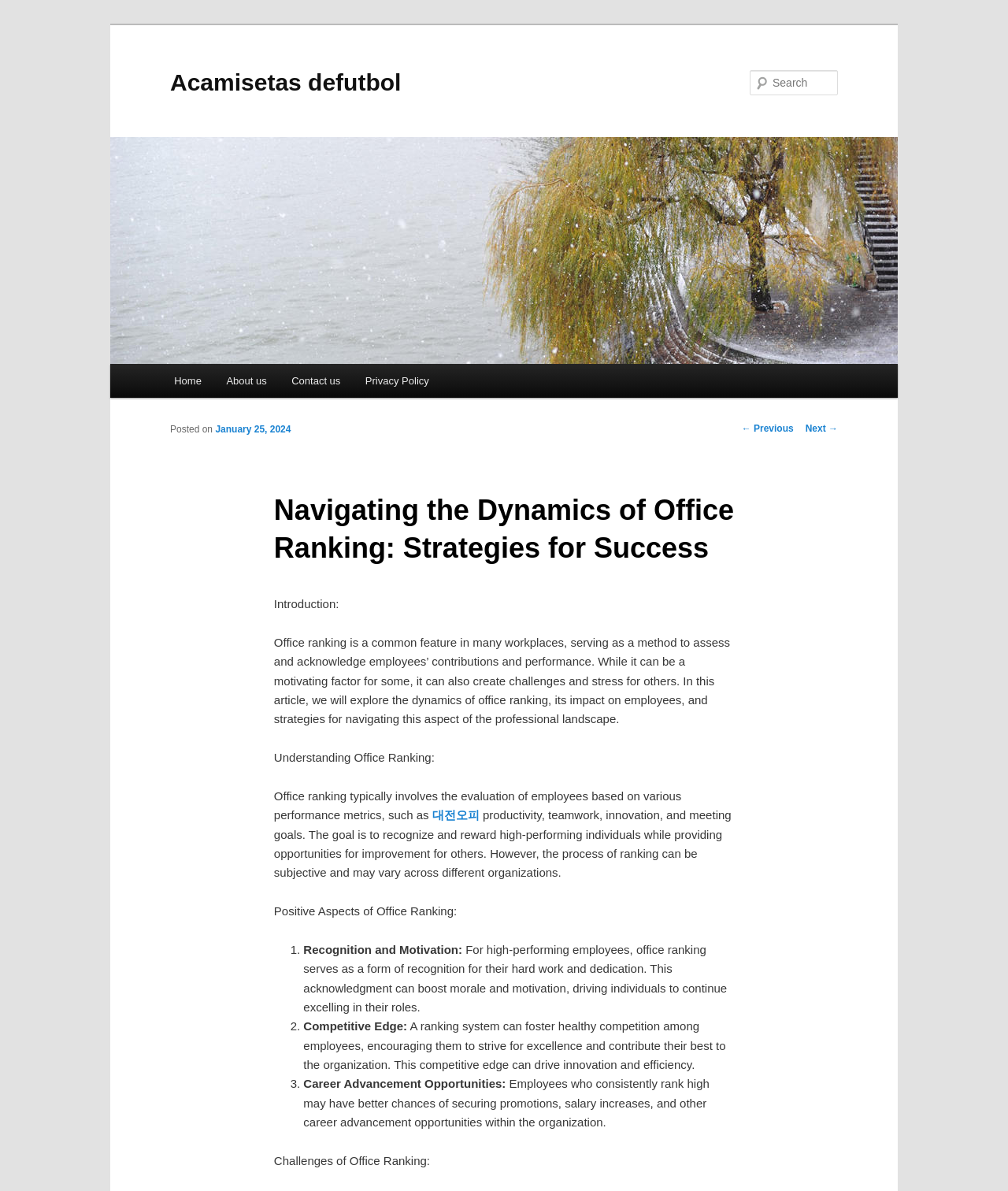Determine the bounding box coordinates of the element's region needed to click to follow the instruction: "Search for something". Provide these coordinates as four float numbers between 0 and 1, formatted as [left, top, right, bottom].

None